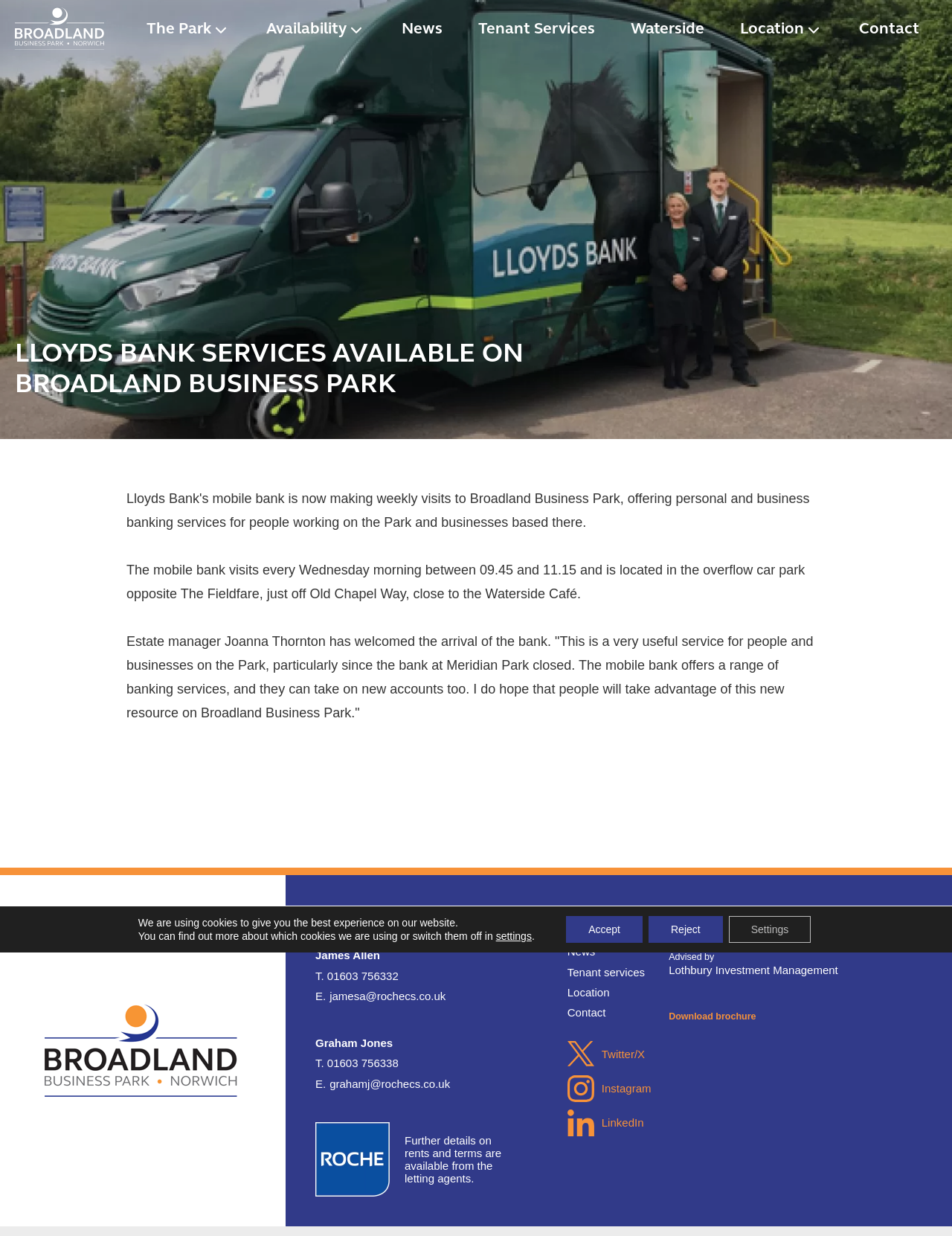Identify the bounding box coordinates of the clickable section necessary to follow the following instruction: "Download the brochure". The coordinates should be presented as four float numbers from 0 to 1, i.e., [left, top, right, bottom].

[0.702, 0.816, 0.794, 0.826]